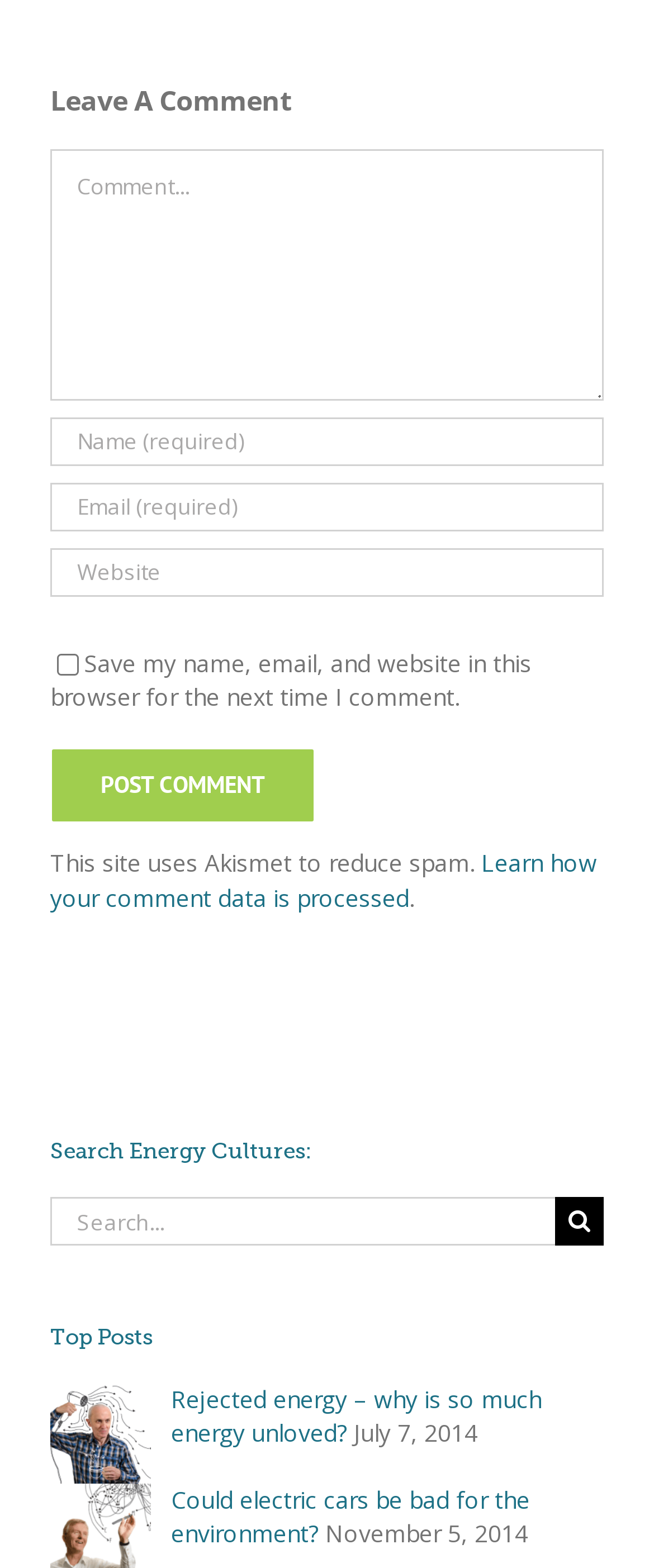Provide a single word or phrase answer to the question: 
How many textboxes are in the comment form?

4